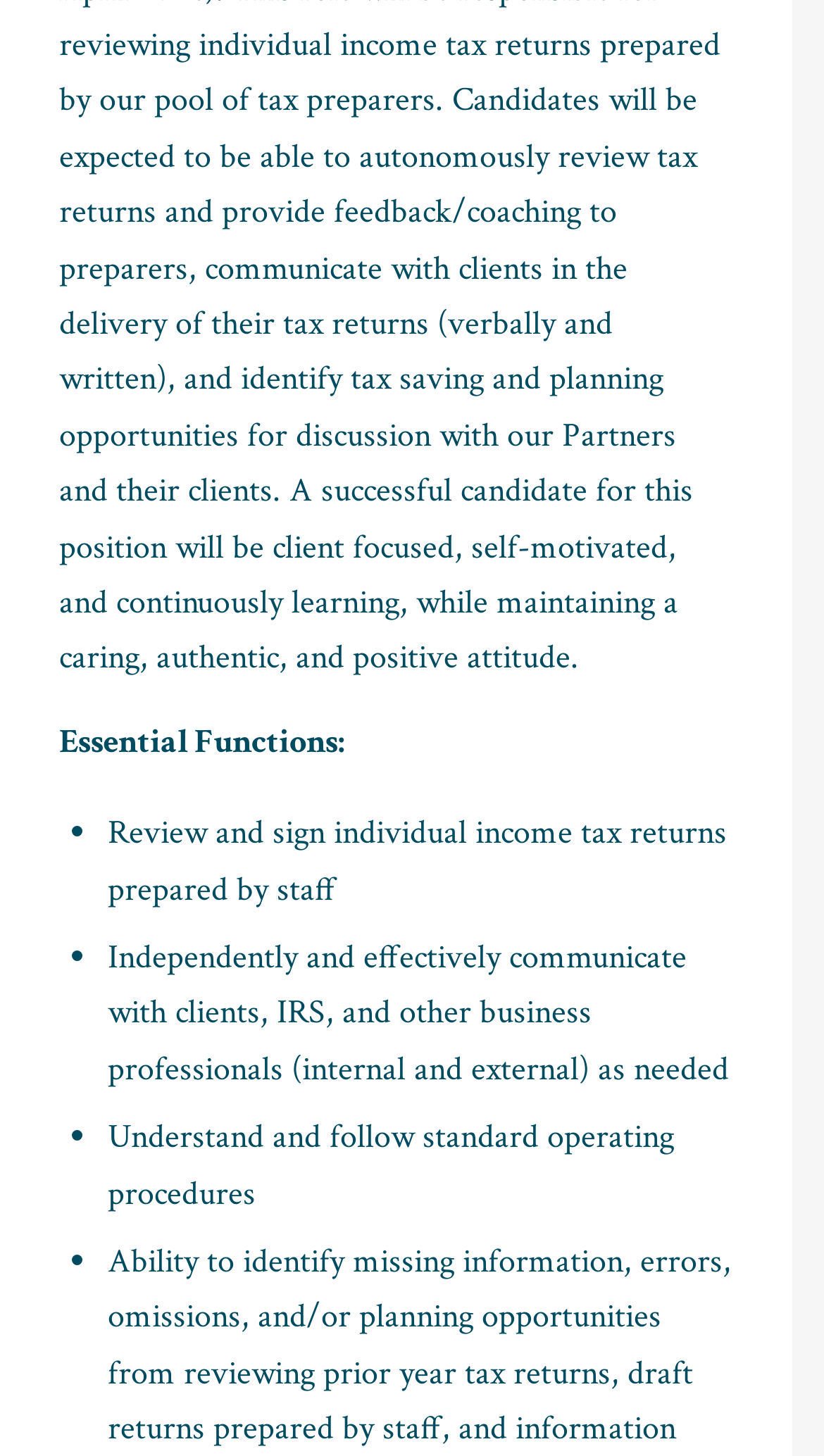Extract the bounding box coordinates of the UI element described: "parent_node: Taxes name="input_9.14" value="Taxes"". Provide the coordinates in the format [left, top, right, bottom] with values ranging from 0 to 1.

[0.092, 0.809, 0.125, 0.828]